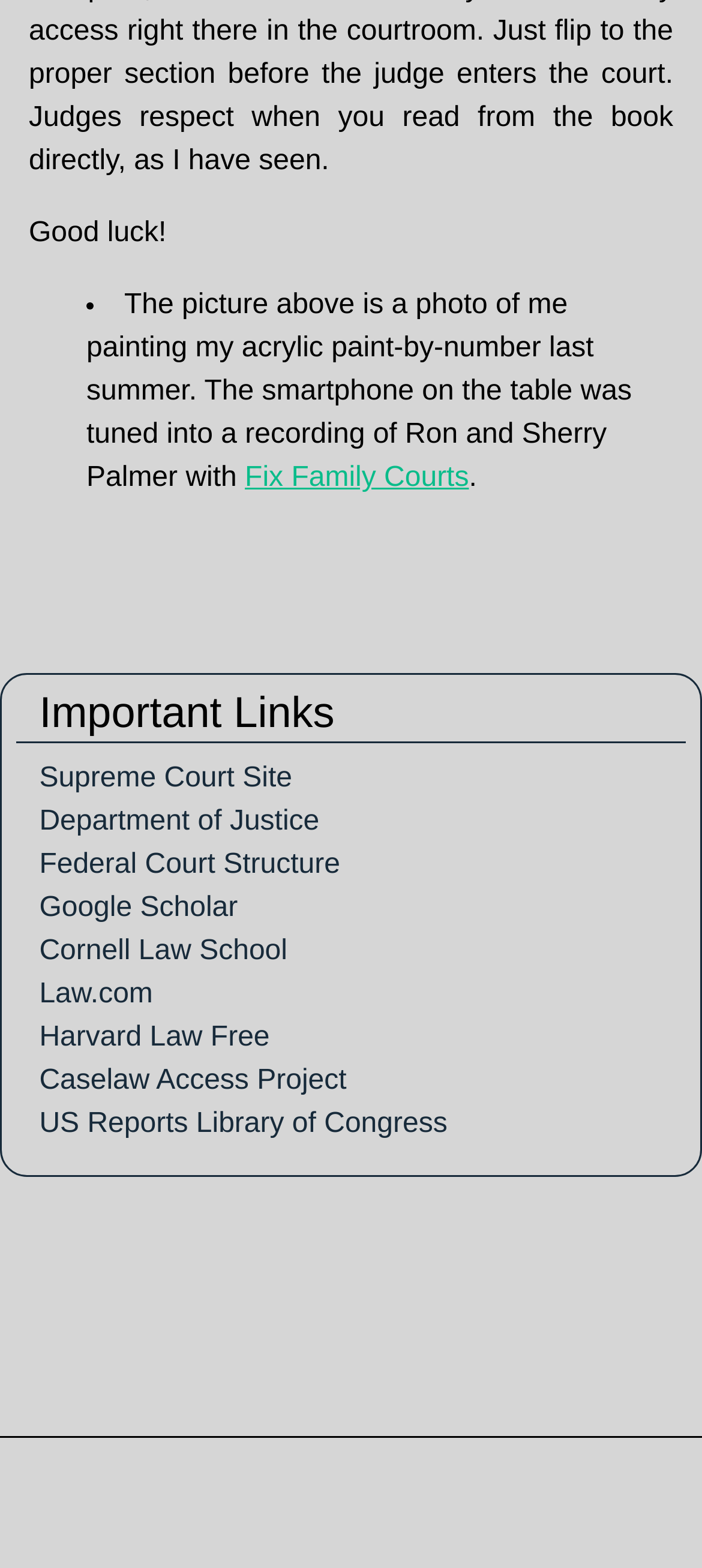Provide a one-word or brief phrase answer to the question:
What is the category of the links below 'Important Links'?

Legal resources